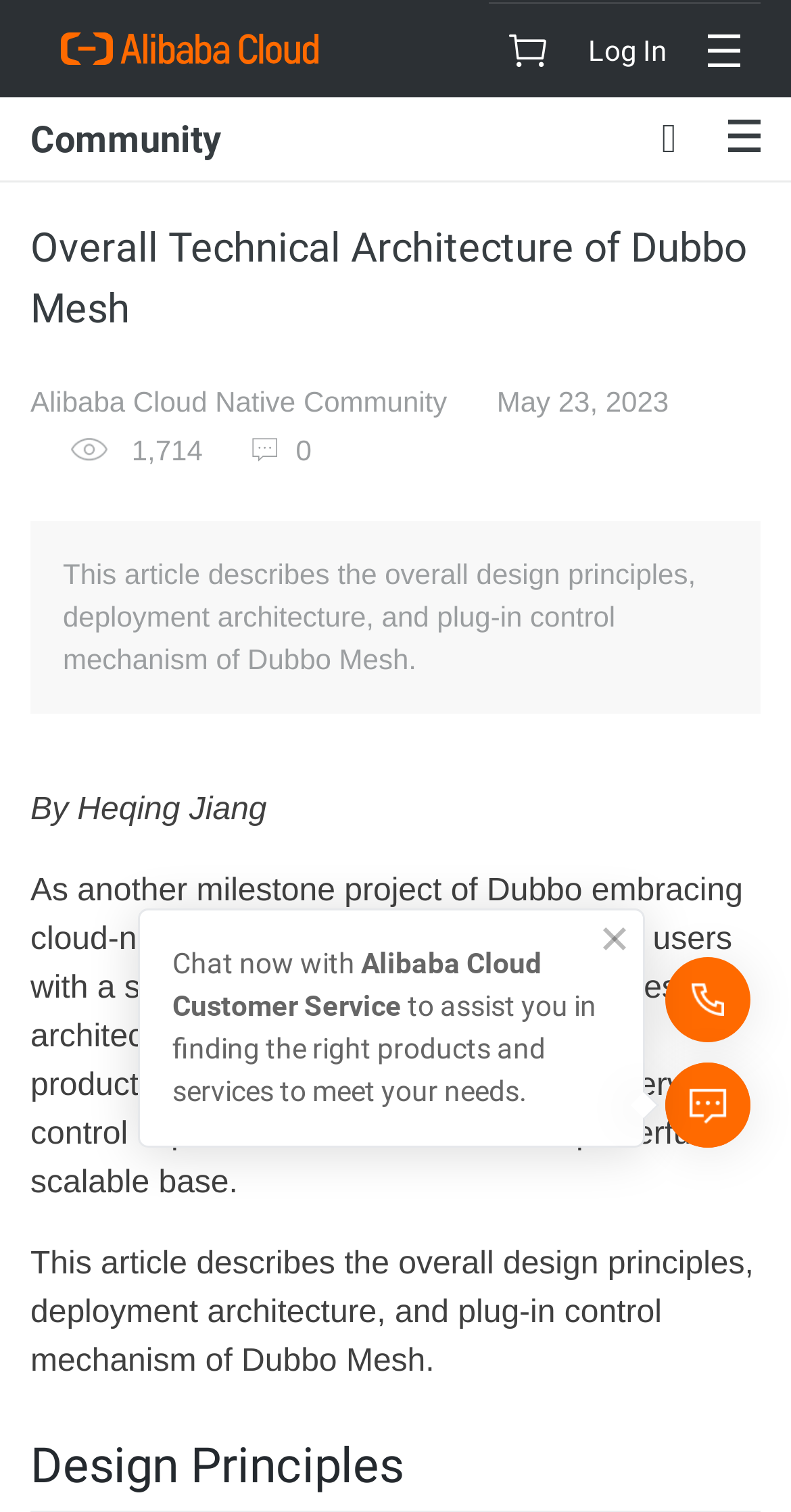Analyze and describe the webpage in a detailed narrative.

The webpage is about the overall technical architecture of Dubbo Mesh, as indicated by the title "Overall Technical Architecture of Dubbo Mesh - Alibaba Cloud Community". At the top left corner, there is a link to "AliCloud" accompanied by a small image. On the top right corner, there are two links, one with a icon and another labeled "Log In", separated by a small gap. Next to the "Log In" link, there is a small image.

Below the top navigation bar, there is a heading "Community" on the left side, followed by a larger heading "Overall Technical Architecture of Dubbo Mesh" that spans almost the entire width of the page. Underneath the headings, there is a section with a link to "Alibaba Cloud Native Community", a text "May 23, 2023", a number "1,714", and another link with an icon.

The main content of the page starts with a paragraph of text that summarizes the article, describing the overall design principles, deployment architecture, and plug-in control mechanism of Dubbo Mesh. Below the summary, there is a text "By Heqing Jiang" indicating the author of the article.

At the bottom right corner of the page, there are two images, one of a phone and another of "alicare".